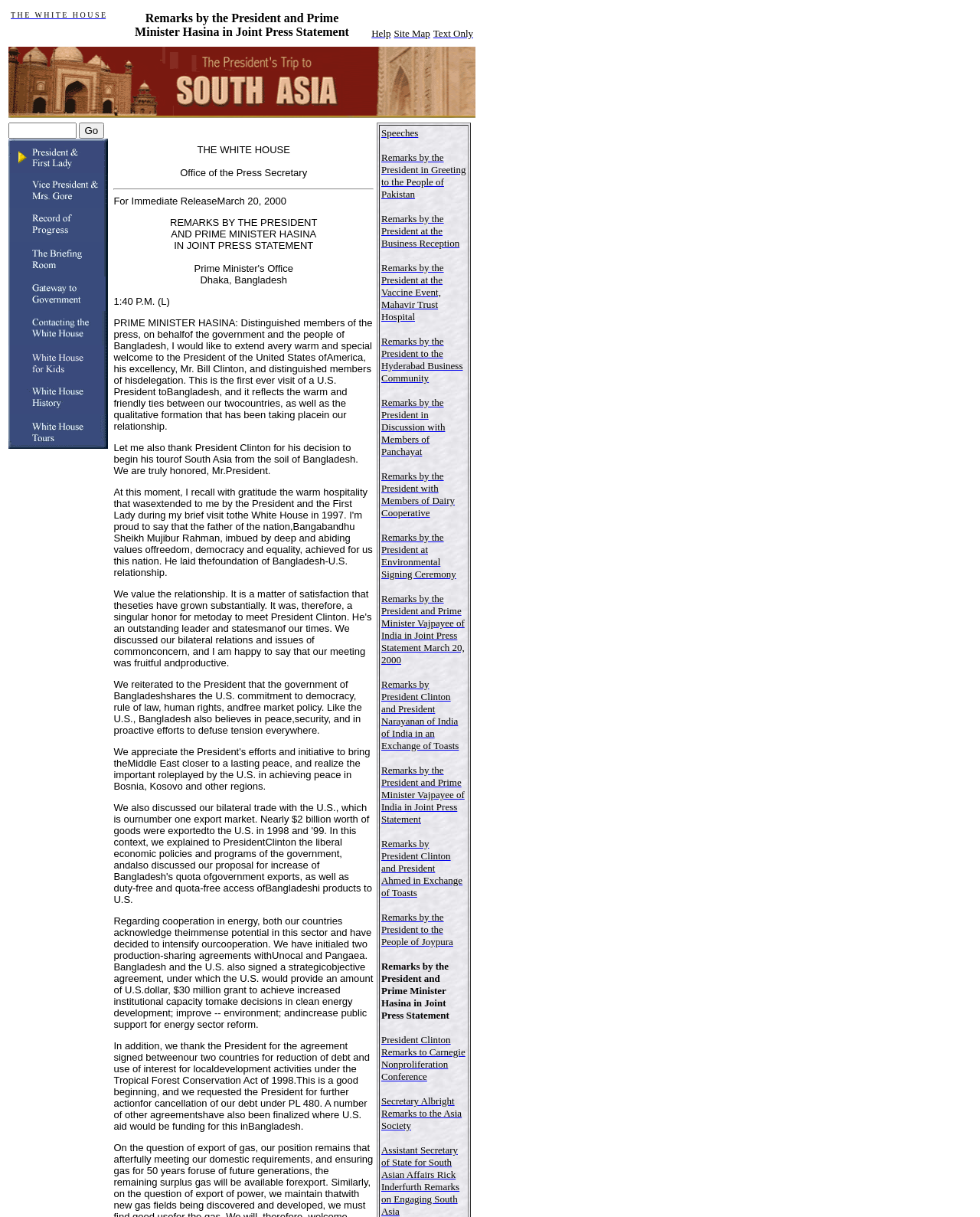Please answer the following query using a single word or phrase: 
What is the topic of the joint press statement?

Remarks by the President and Prime Minister Hasina